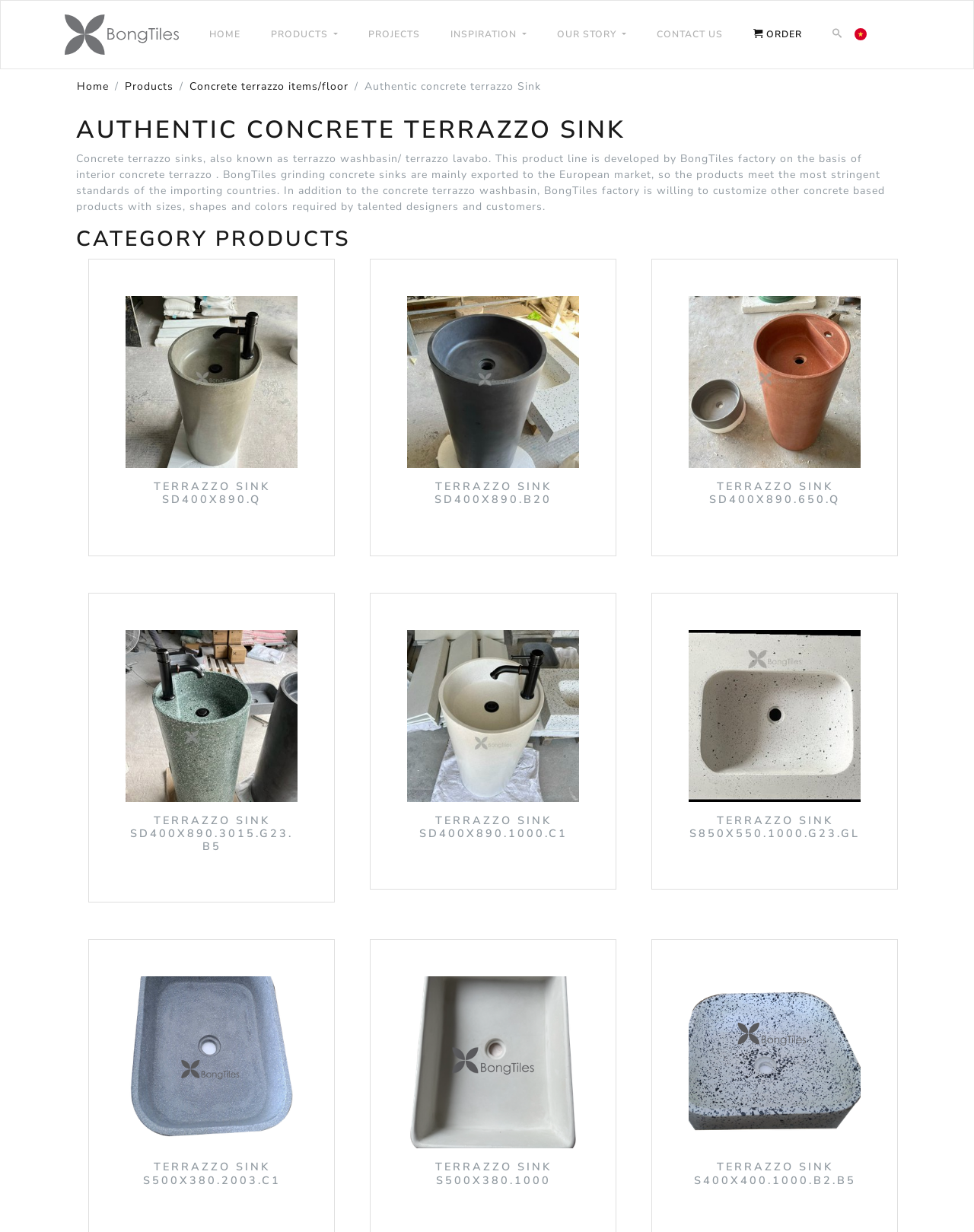What is the primary material used to make these sinks?
Give a detailed and exhaustive answer to the question.

Based on the webpage content, it is clear that the primary material used to make these sinks is concrete. The webpage mentions that the products meet the most stringent standards of the importing countries, implying that the material used is of high quality and durable.